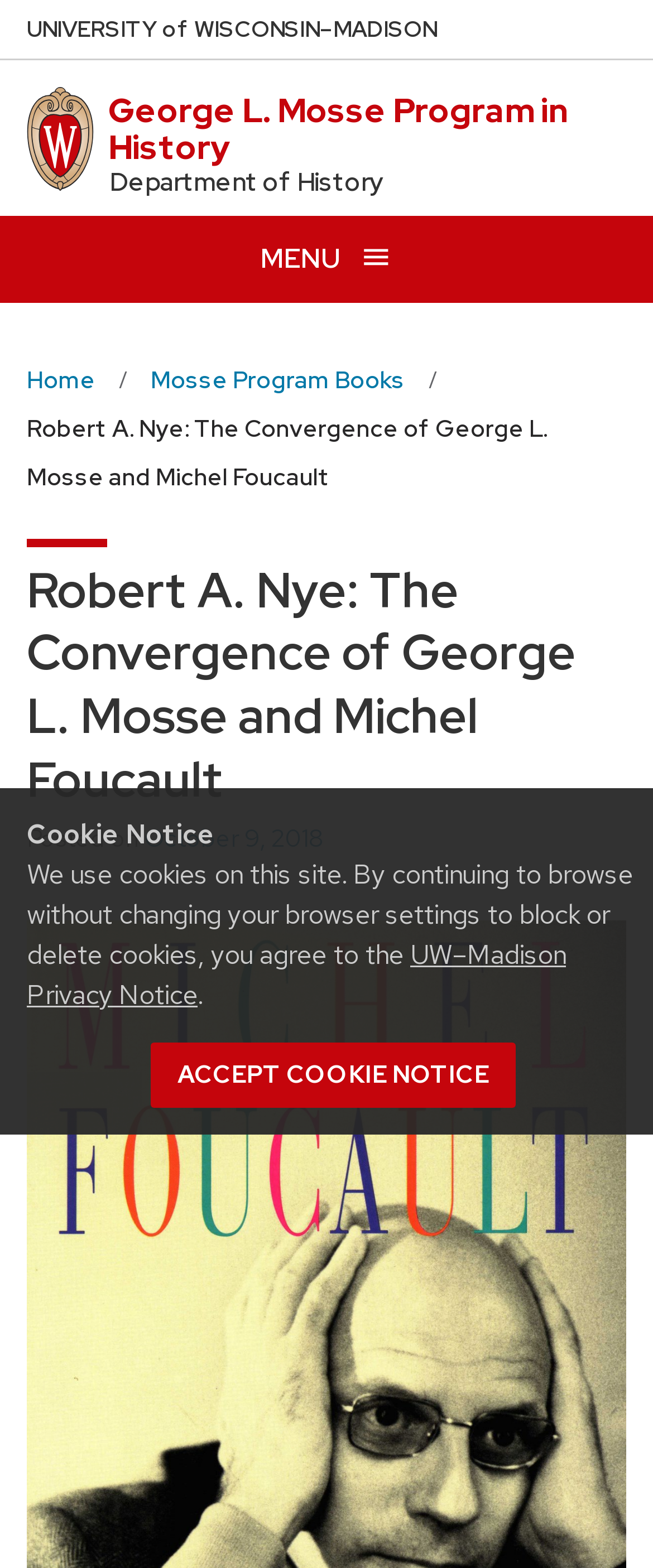Locate the bounding box of the UI element described in the following text: "UW–Madison Privacy Notice".

[0.041, 0.598, 0.867, 0.646]